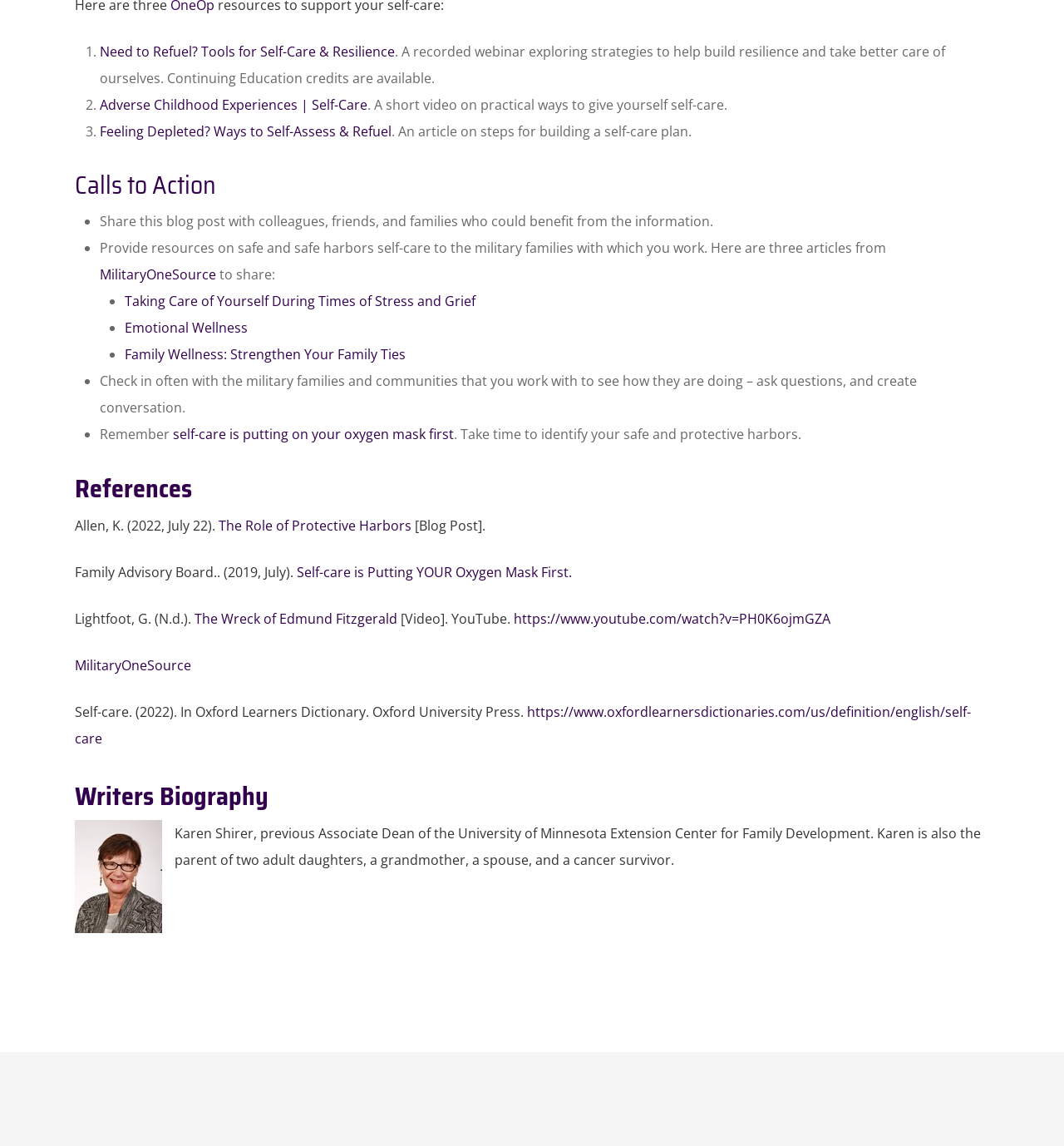Identify the bounding box coordinates of the HTML element based on this description: "https://www.oxfordlearnersdictionaries.com/us/definition/english/self-care".

[0.07, 0.613, 0.913, 0.652]